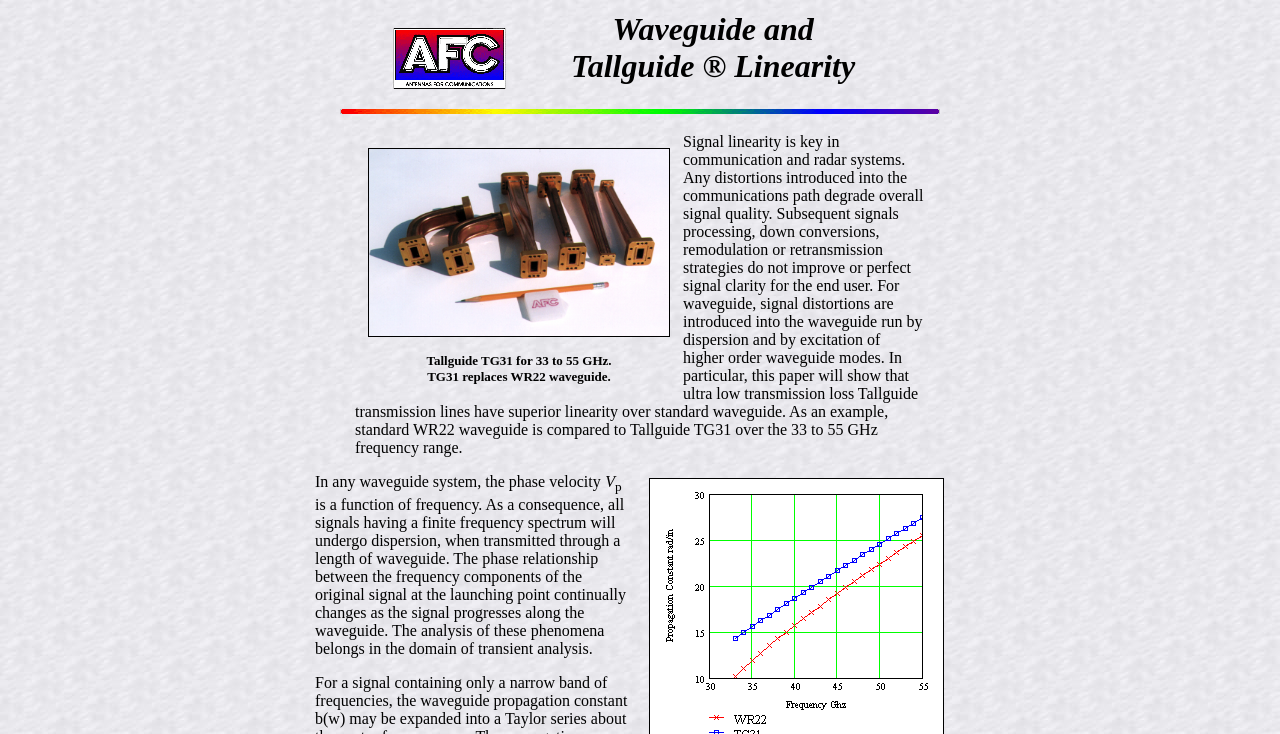What causes signal distortions in waveguide systems?
Using the image as a reference, answer with just one word or a short phrase.

Dispersion and higher order waveguide modes